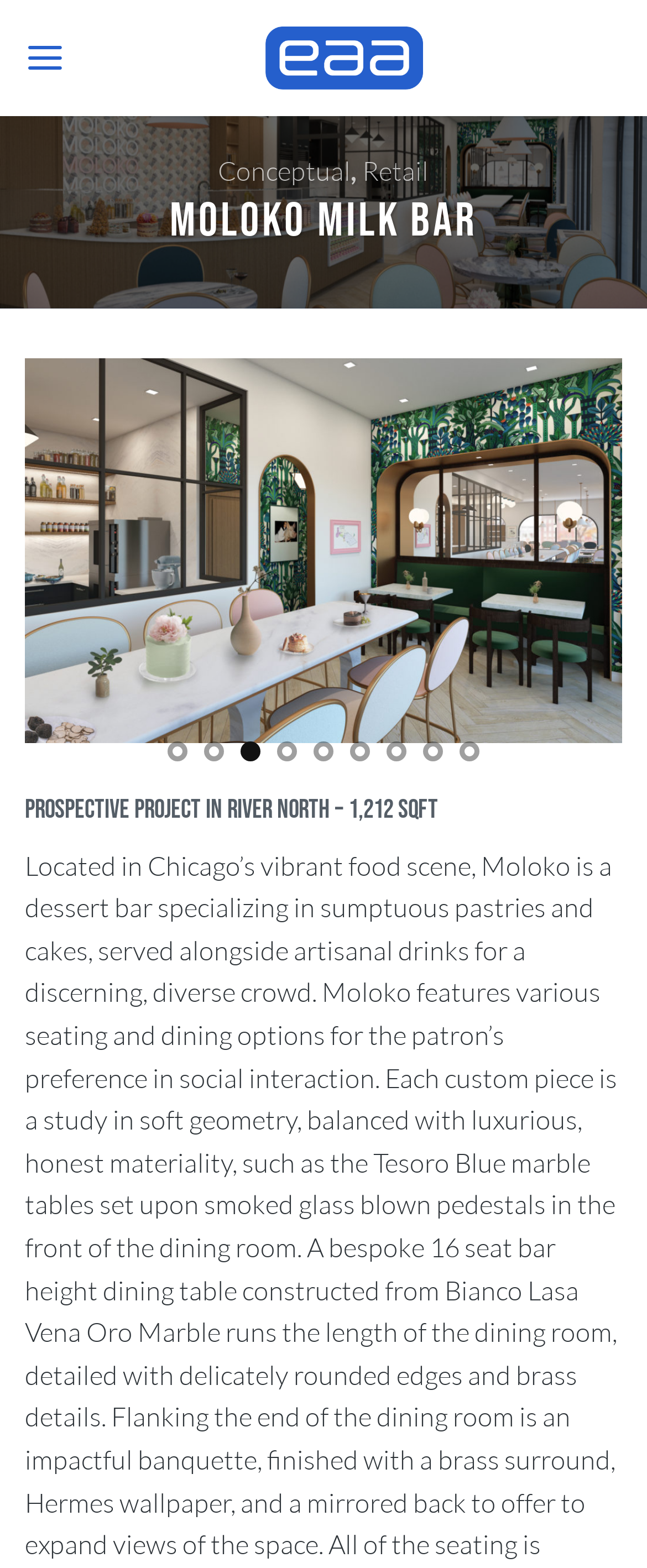What is the main heading displayed on the webpage? Please provide the text.

MOLOKO MILK BAR